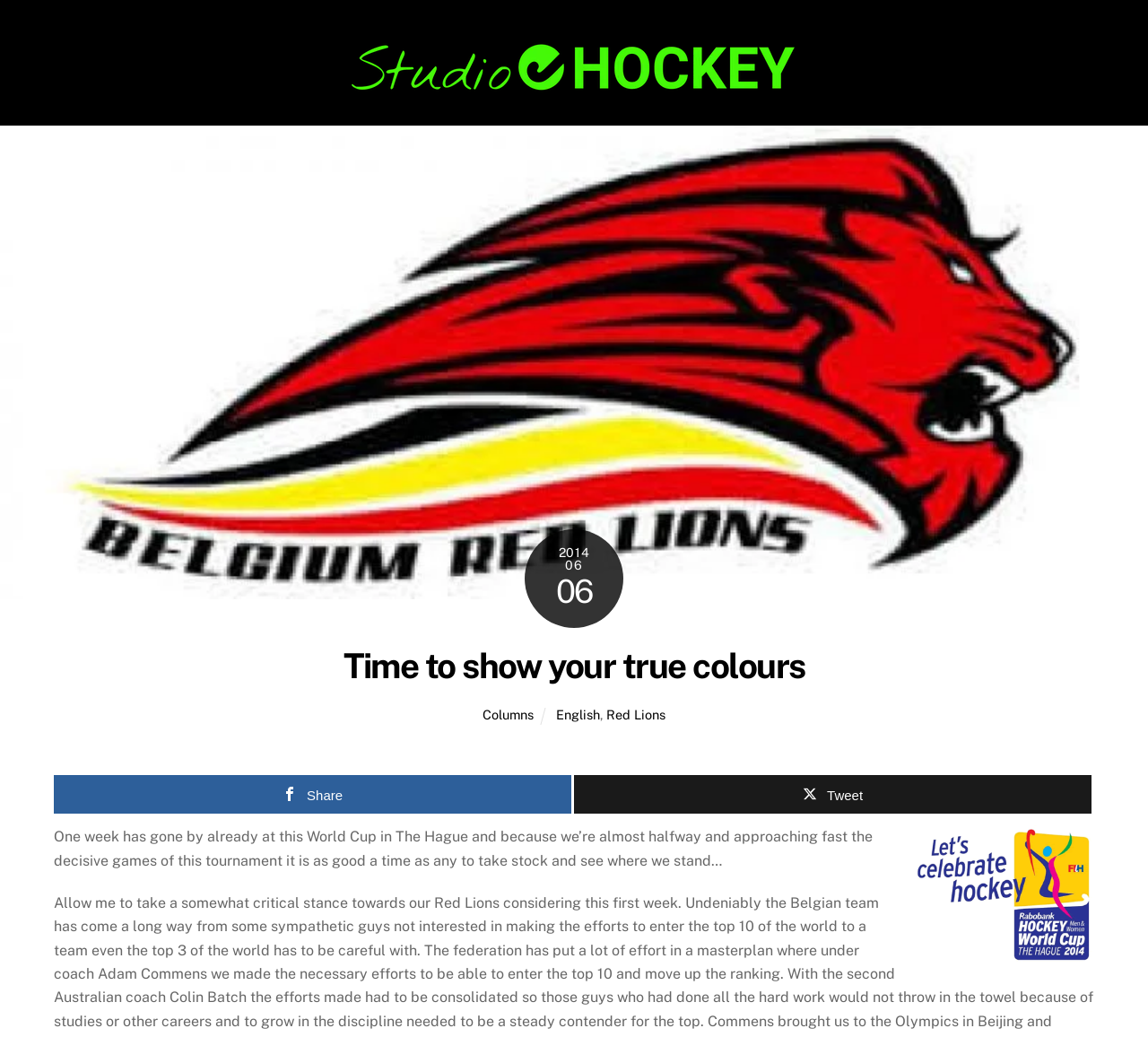Please answer the following question using a single word or phrase: 
What is the year of the World Cup?

2014